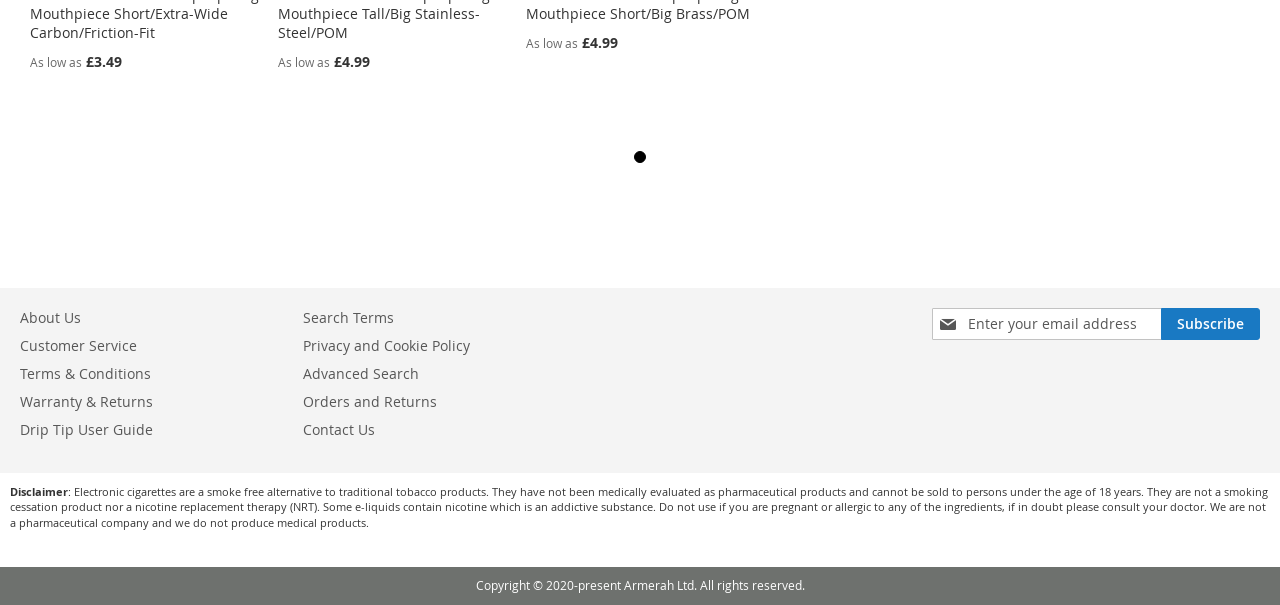Given the description: "Privacy and Cookie Policy", determine the bounding box coordinates of the UI element. The coordinates should be formatted as four float numbers between 0 and 1, [left, top, right, bottom].

[0.237, 0.406, 0.367, 0.47]